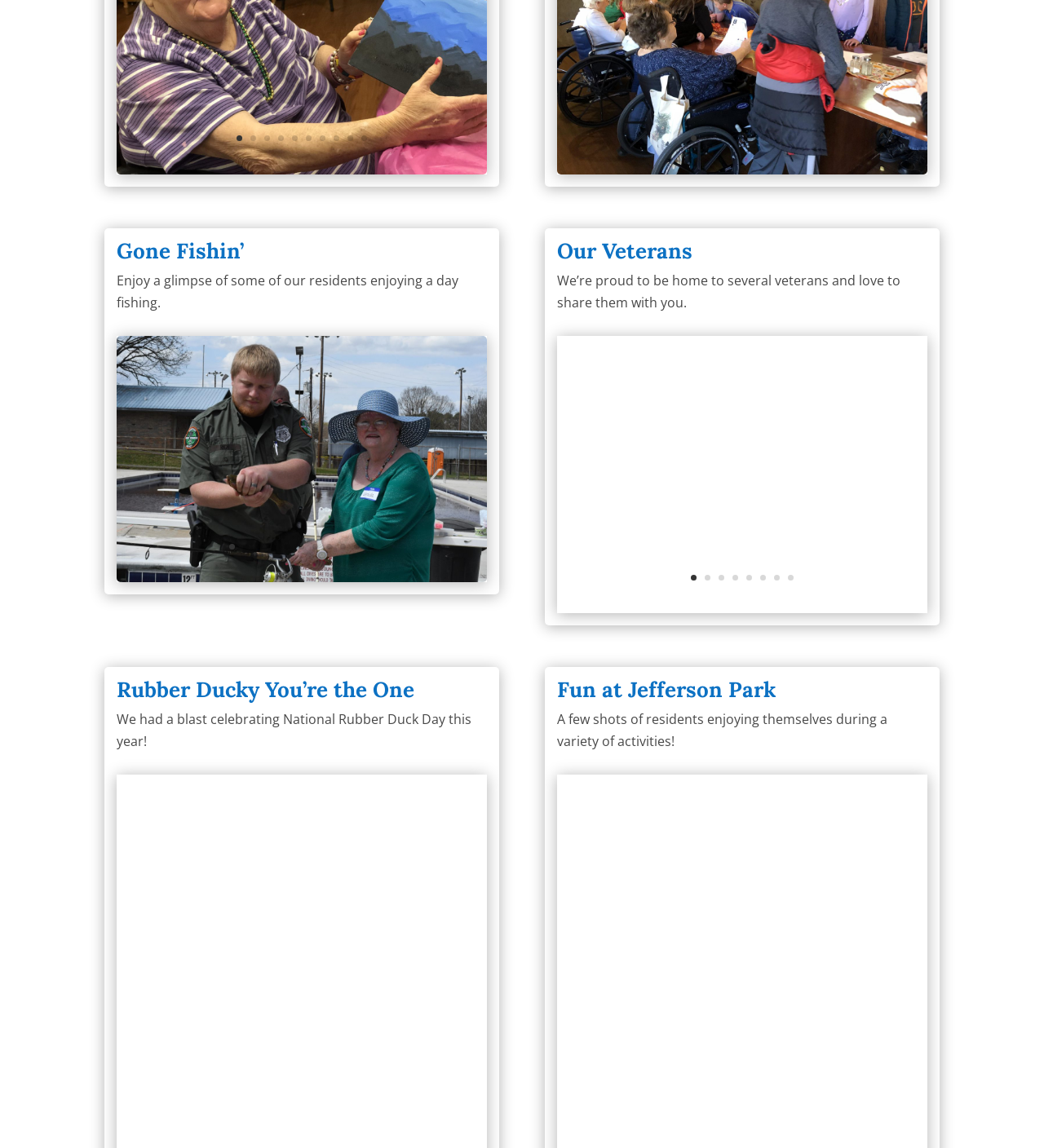Can you determine the bounding box coordinates of the area that needs to be clicked to fulfill the following instruction: "View recent posts"?

None